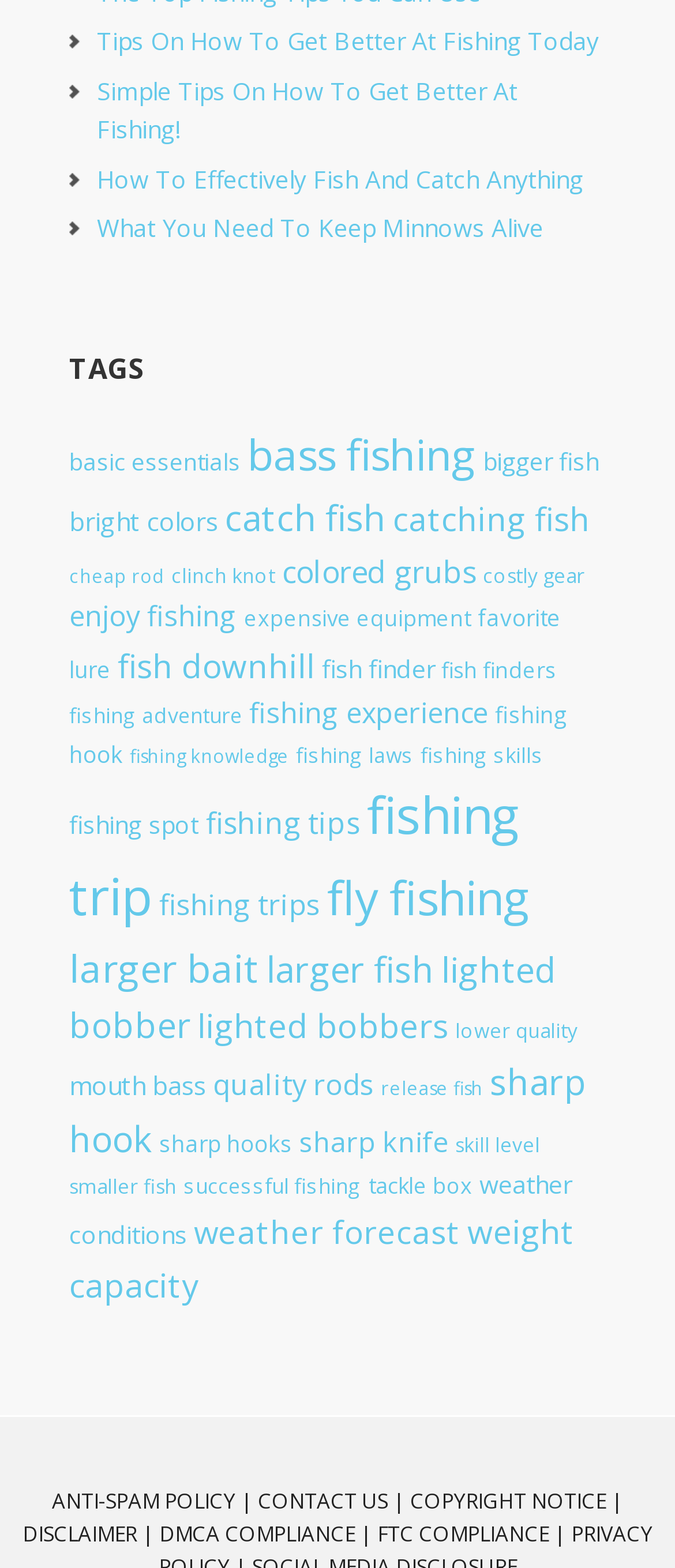Refer to the image and provide a thorough answer to this question:
How many items are related to 'fishing trip'?

According to the link 'fishing trip (298 items)', there are 298 items related to fishing trips, which could include articles, guides, or other resources.